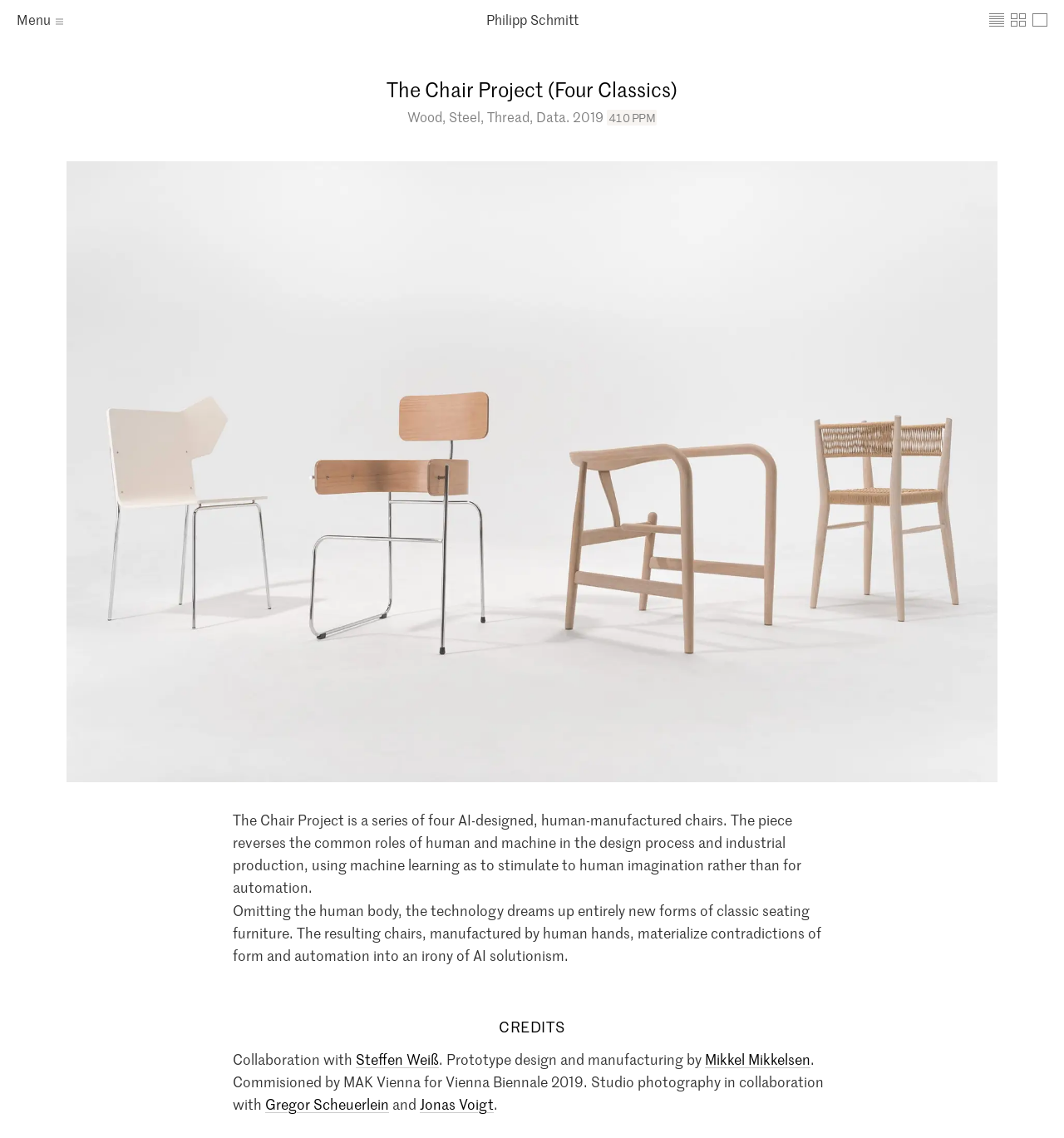Locate the bounding box coordinates of the area that needs to be clicked to fulfill the following instruction: "Go to Index of all works". The coordinates should be in the format of four float numbers between 0 and 1, namely [left, top, right, bottom].

[0.927, 0.009, 0.947, 0.026]